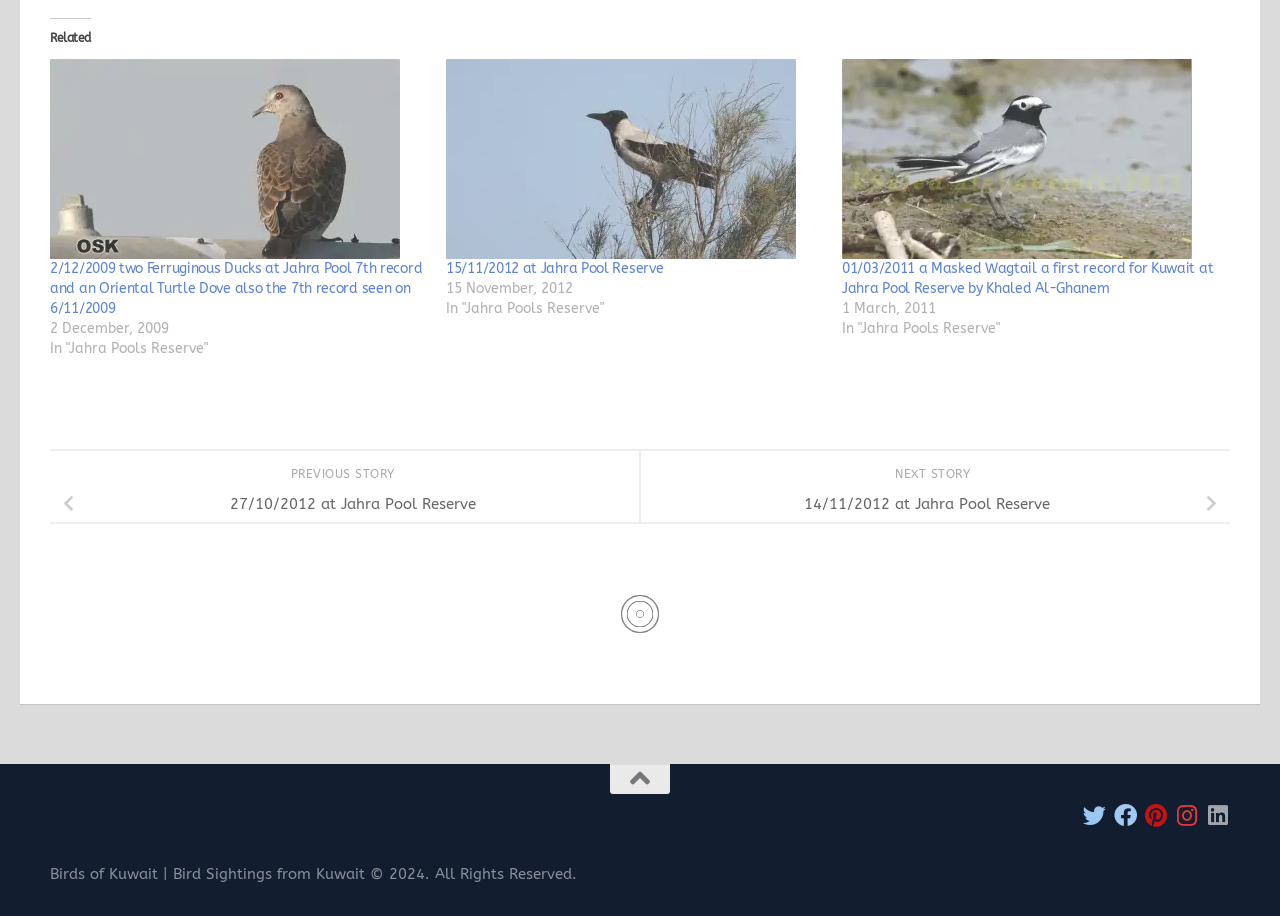Please provide the bounding box coordinates for the UI element as described: "Home". The coordinates must be four floats between 0 and 1, represented as [left, top, right, bottom].

None